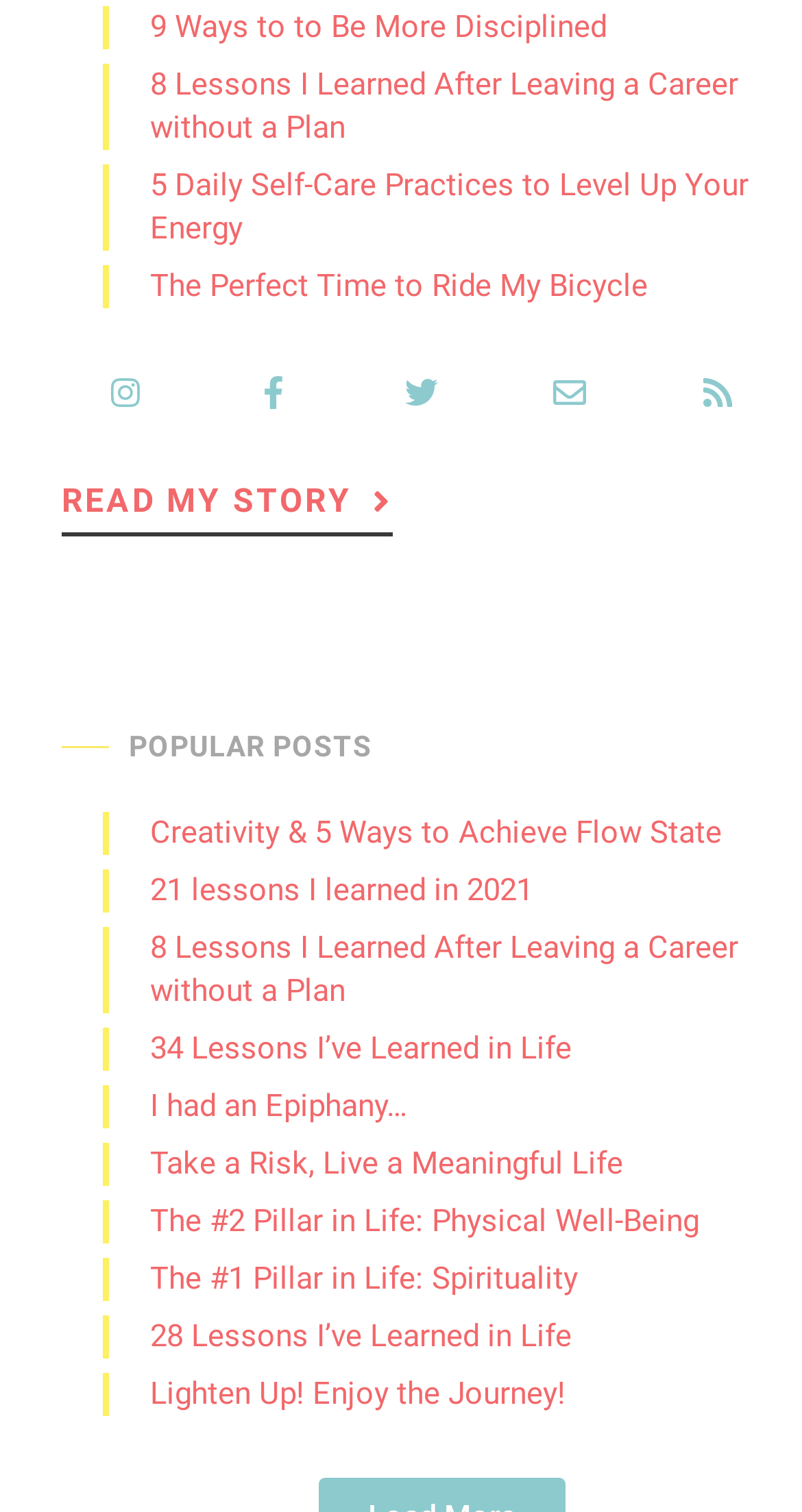Please determine the bounding box coordinates of the element's region to click in order to carry out the following instruction: "Read the article about 9 ways to be more disciplined". The coordinates should be four float numbers between 0 and 1, i.e., [left, top, right, bottom].

[0.187, 0.006, 0.756, 0.031]